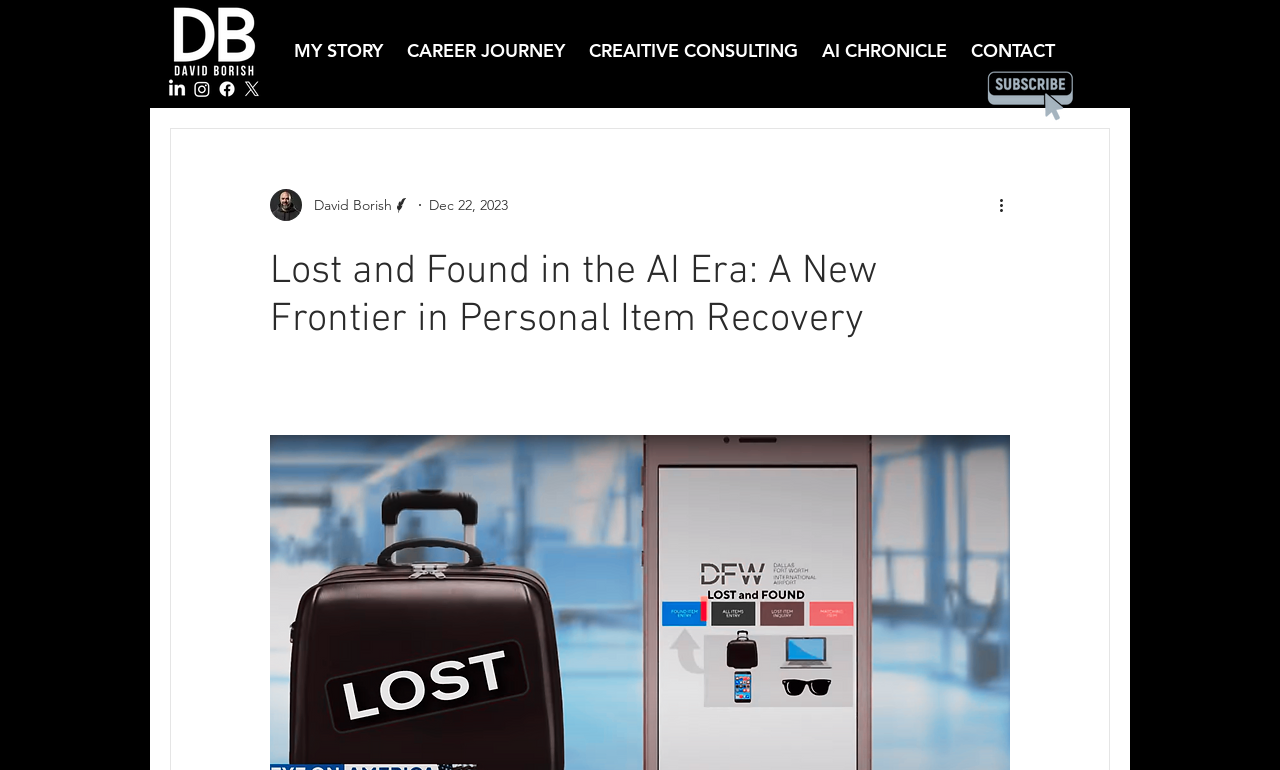Find the bounding box coordinates for the area you need to click to carry out the instruction: "Subscribe to the newsletter". The coordinates should be four float numbers between 0 and 1, indicated as [left, top, right, bottom].

[0.77, 0.086, 0.841, 0.158]